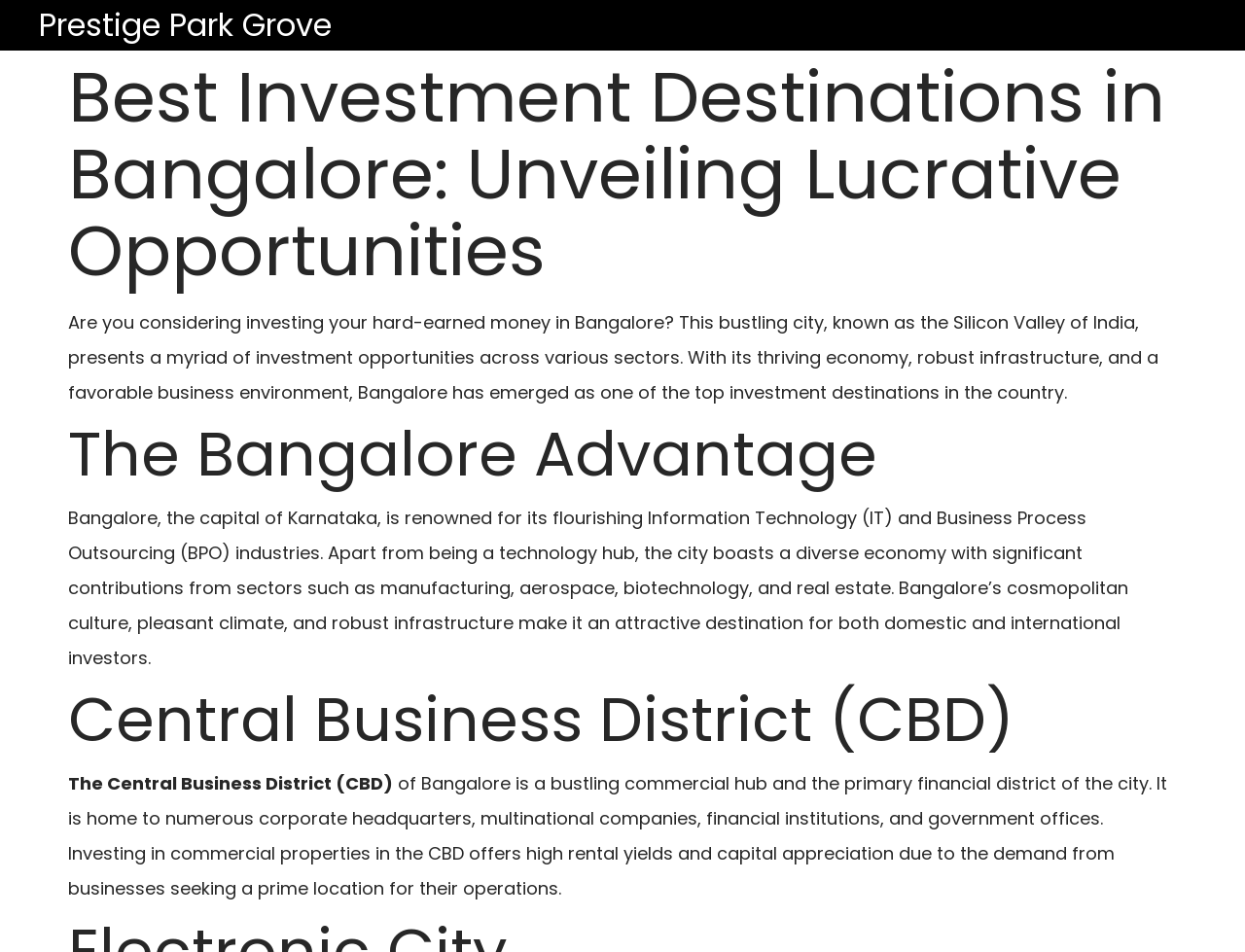Answer the following in one word or a short phrase: 
What is Bangalore known as?

Silicon Valley of India